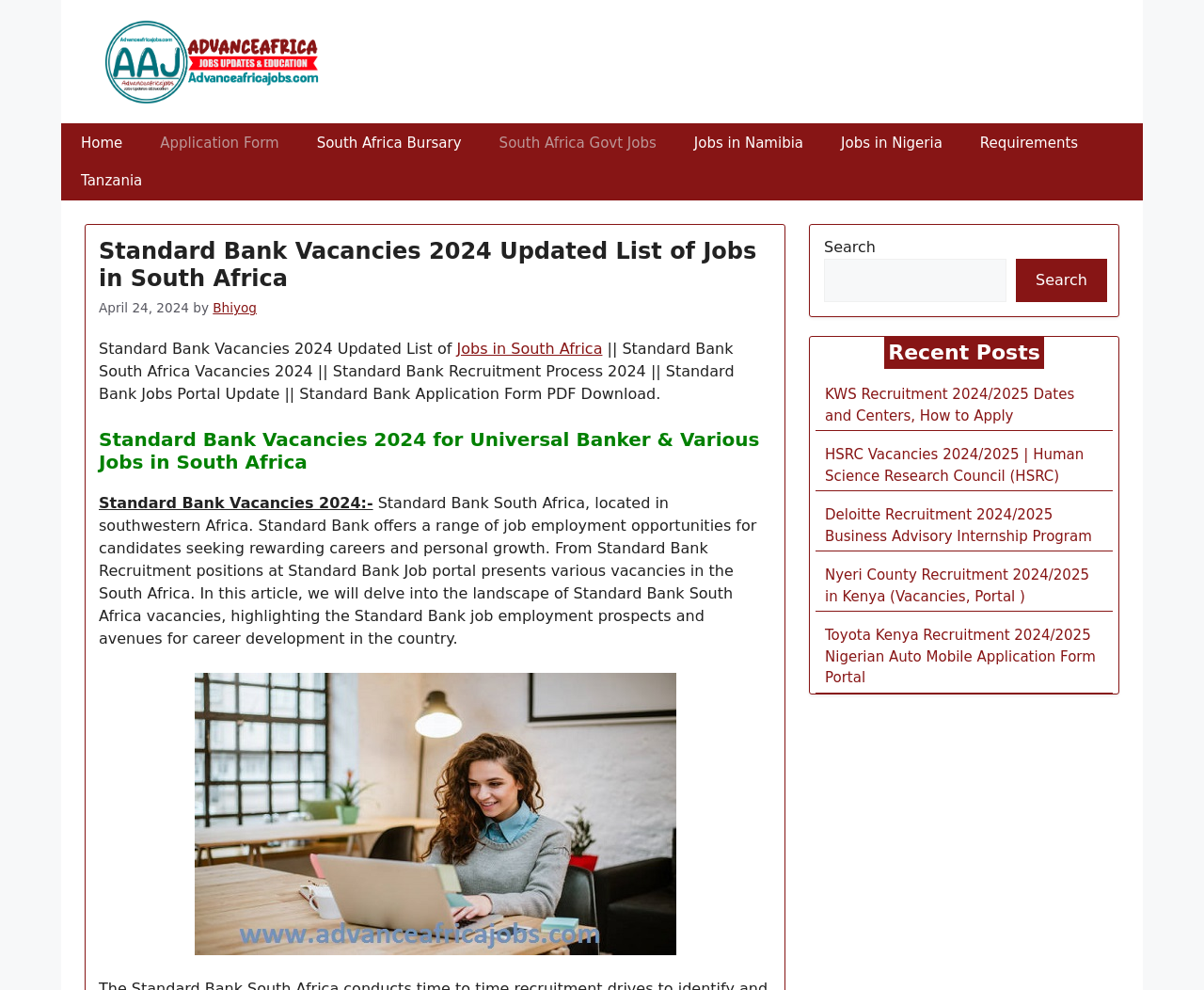Offer a thorough description of the webpage.

The webpage is about Standard Bank Vacancies in South Africa, with a focus on job employment opportunities and career development. At the top, there is a banner with the site's name, "Advance Africa Jobs", accompanied by an image of the same name. Below the banner, there is a primary navigation menu with links to various pages, including "Home", "Application Form", "South Africa Bursary", and more.

The main content area is divided into sections. The first section has a heading that reads "Standard Bank Vacancies 2024 Updated List of Jobs in South Africa". Below the heading, there is a paragraph of text that provides an overview of Standard Bank South Africa and its job employment opportunities. The text is followed by an image related to Standard Bank Vacancies.

The next section has a heading that reads "Standard Bank Vacancies 2024 for Universal Banker & Various Jobs in South Africa". This section appears to provide more detailed information about the vacancies and job opportunities available at Standard Bank.

To the right of the main content area, there is a complementary section that contains a search box with a "Search" button. Below the search box, there is a section titled "Recent Posts" that lists several links to other job recruitment articles, including KWS Recruitment, HSRC Vacancies, Deloitte Recruitment, and more.

Overall, the webpage is designed to provide information and resources for individuals seeking job opportunities at Standard Bank in South Africa.